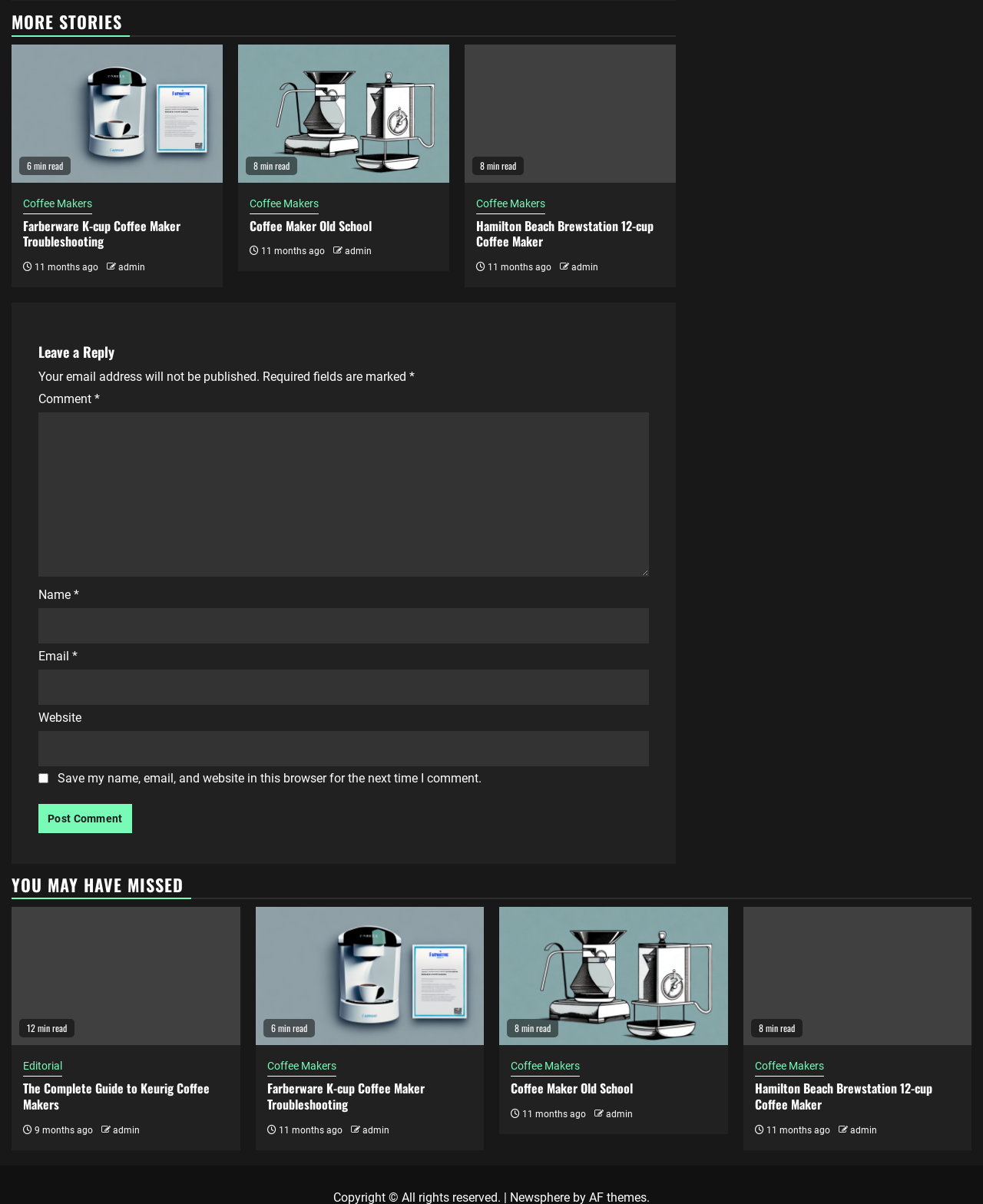Locate the bounding box coordinates of the element you need to click to accomplish the task described by this instruction: "Click on the link to read about Coffee Maker Old School".

[0.254, 0.18, 0.378, 0.195]